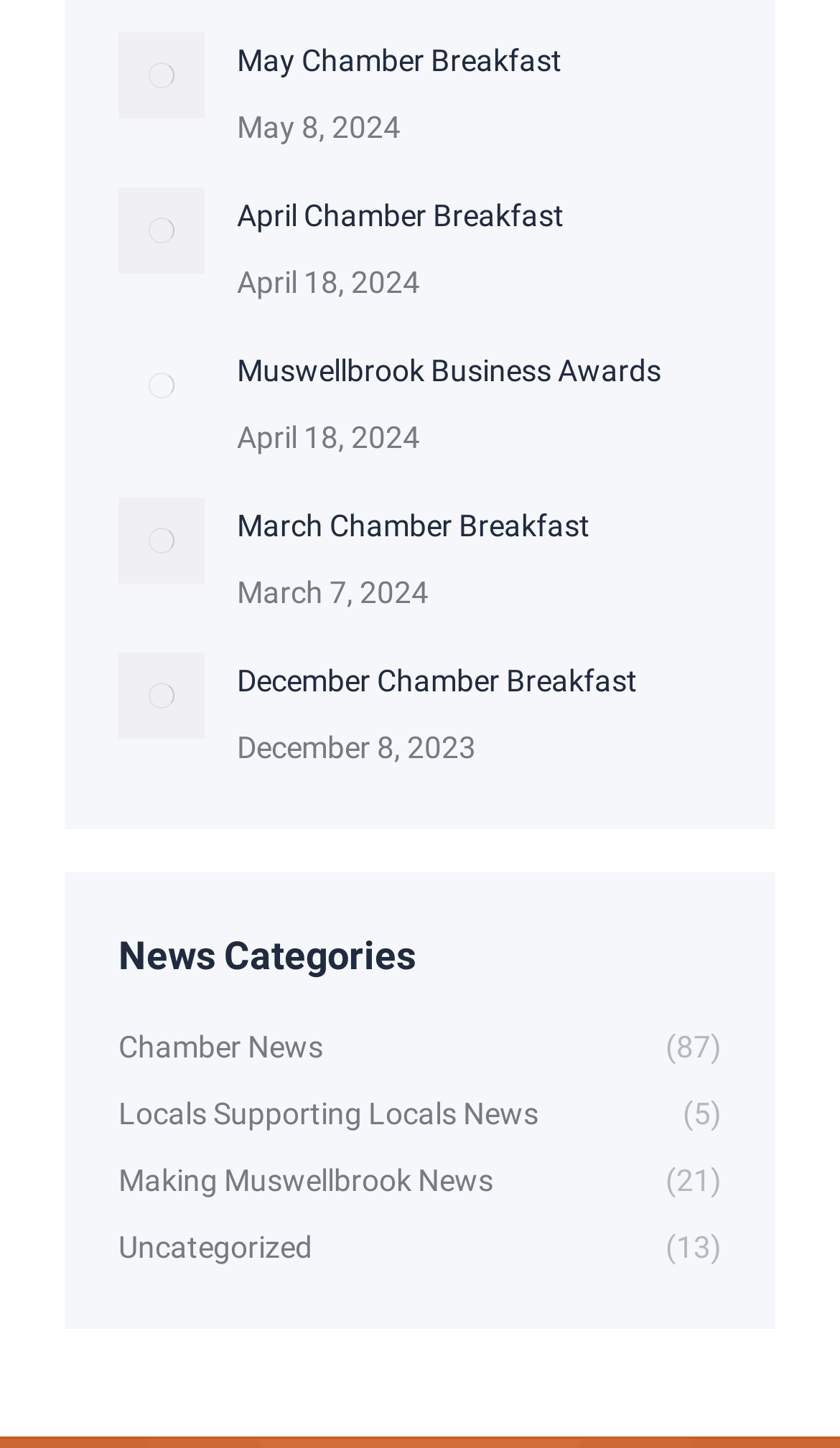Locate the bounding box coordinates of the region to be clicked to comply with the following instruction: "learn about December Chamber Breakfast". The coordinates must be four float numbers between 0 and 1, in the form [left, top, right, bottom].

[0.282, 0.451, 0.759, 0.49]